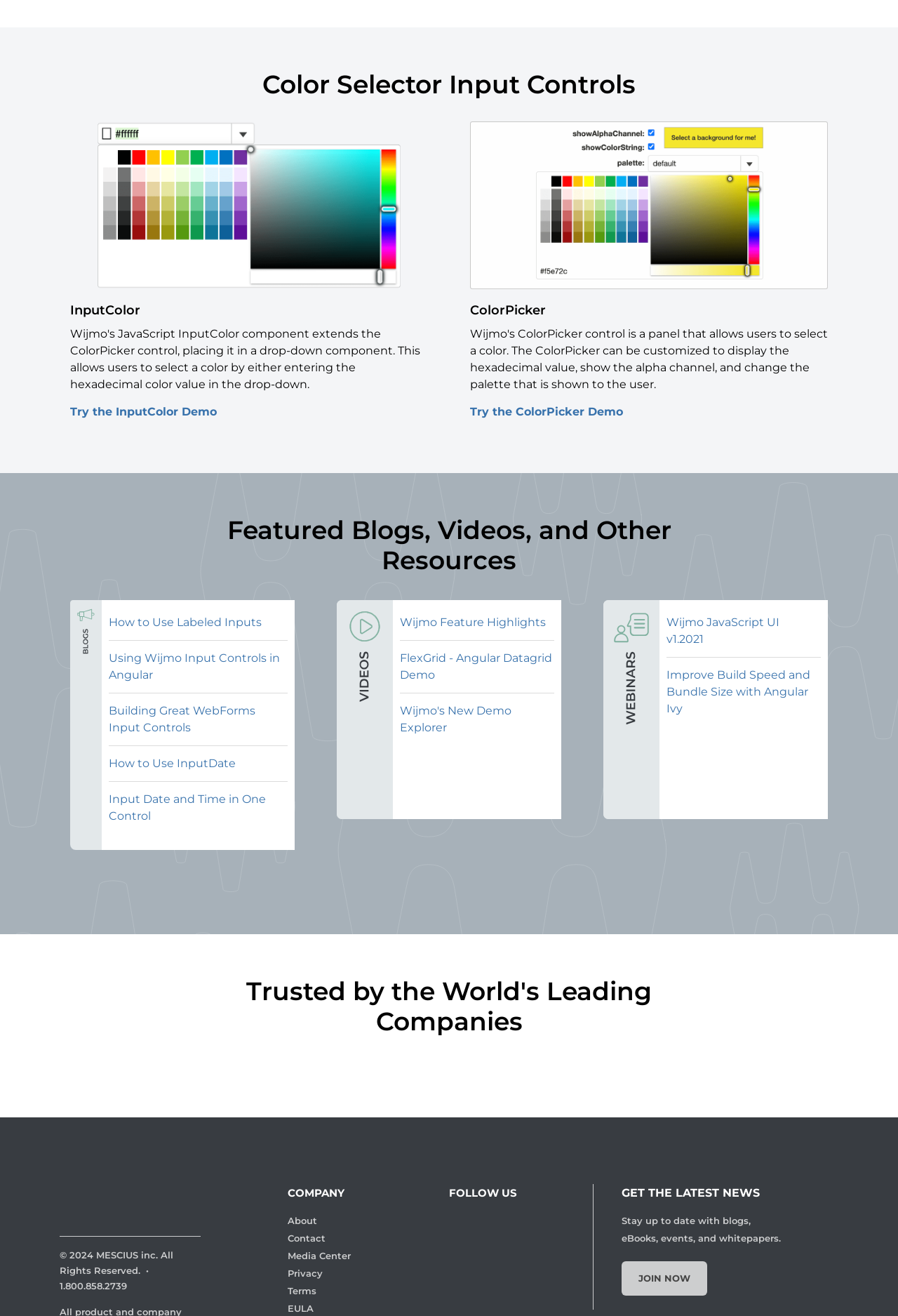Please find the bounding box coordinates of the element that you should click to achieve the following instruction: "Watch the video about Wijmo Feature Highlights". The coordinates should be presented as four float numbers between 0 and 1: [left, top, right, bottom].

[0.445, 0.467, 0.608, 0.48]